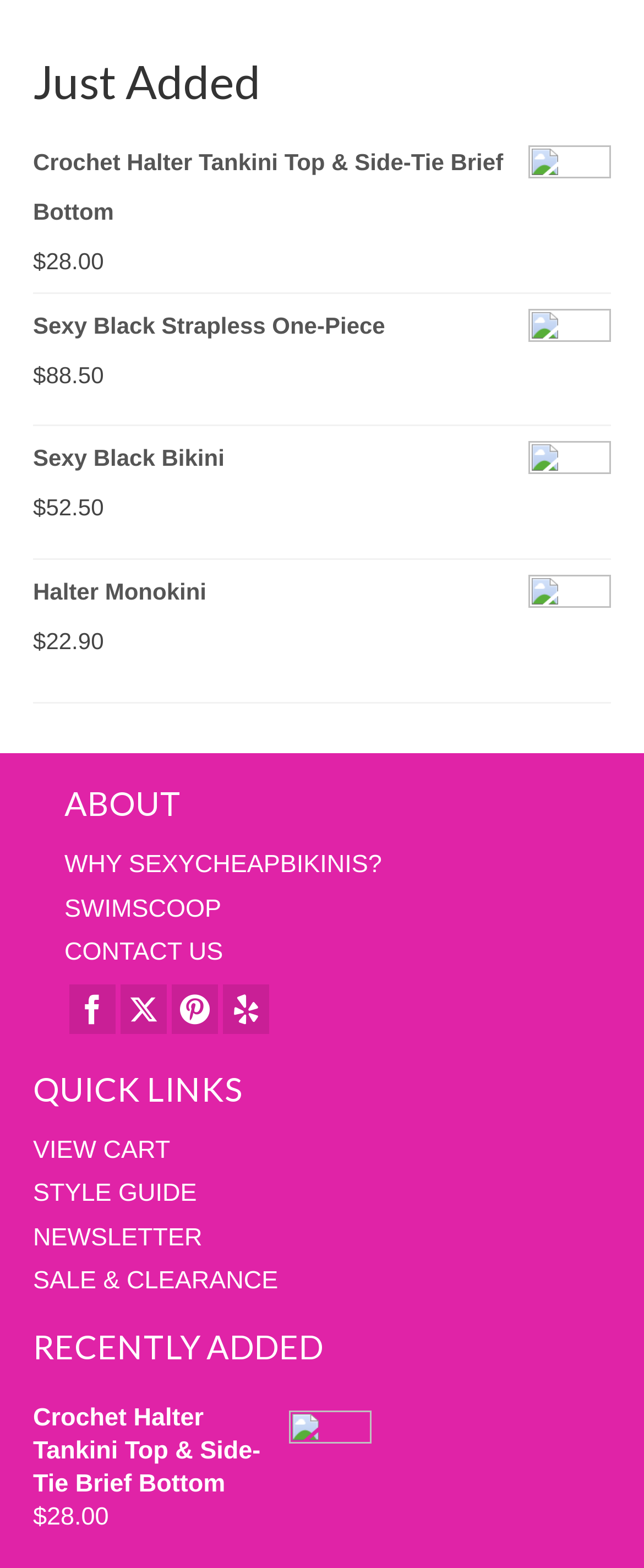Determine the bounding box coordinates of the clickable region to carry out the instruction: "View Crochet Halter Tankini Top & Side-Tie Brief Bottom".

[0.051, 0.087, 0.949, 0.151]